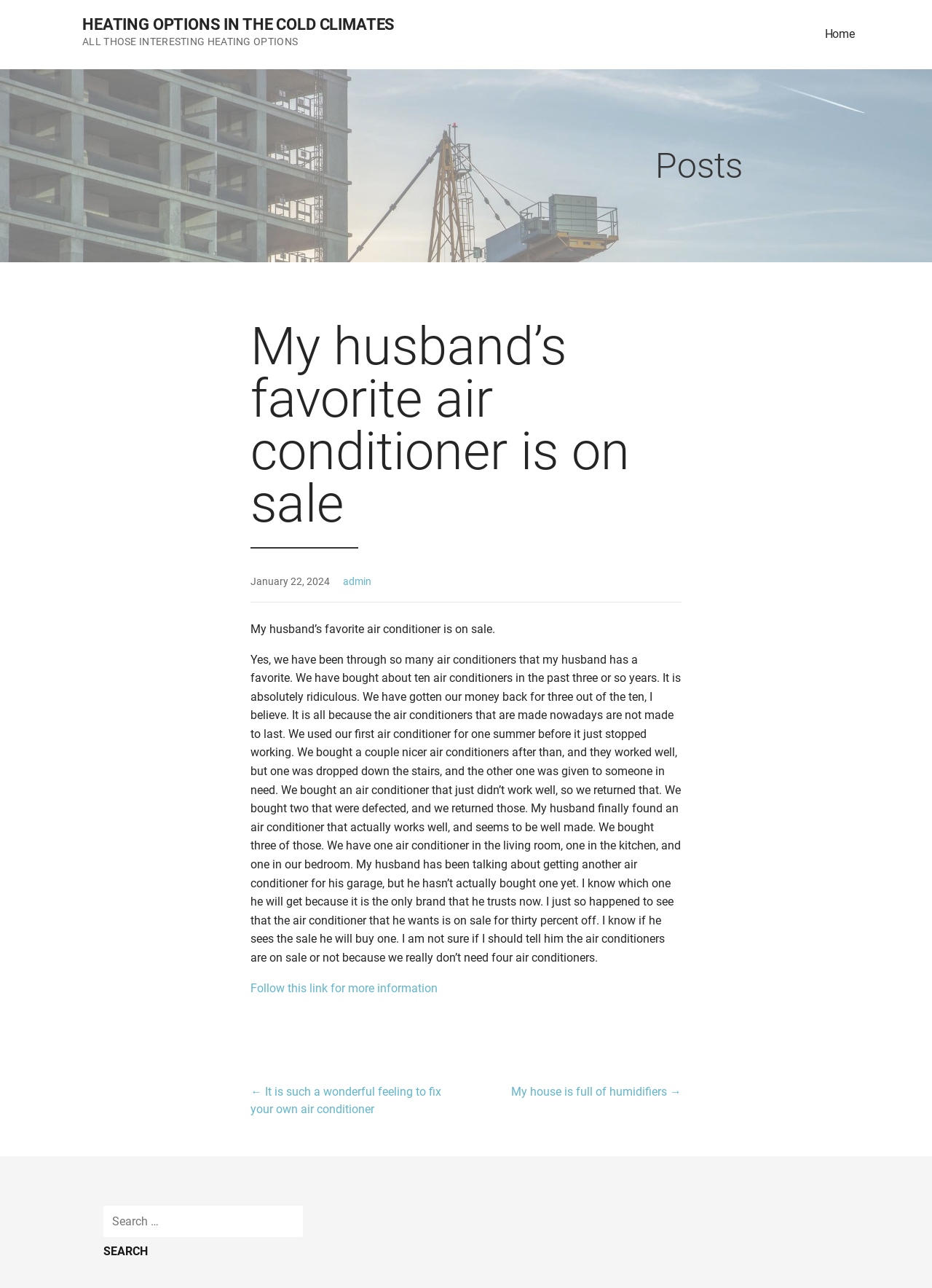Please provide the bounding box coordinate of the region that matches the element description: Home. Coordinates should be in the format (top-left x, top-left y, bottom-right x, bottom-right y) and all values should be between 0 and 1.

[0.872, 0.0, 0.93, 0.054]